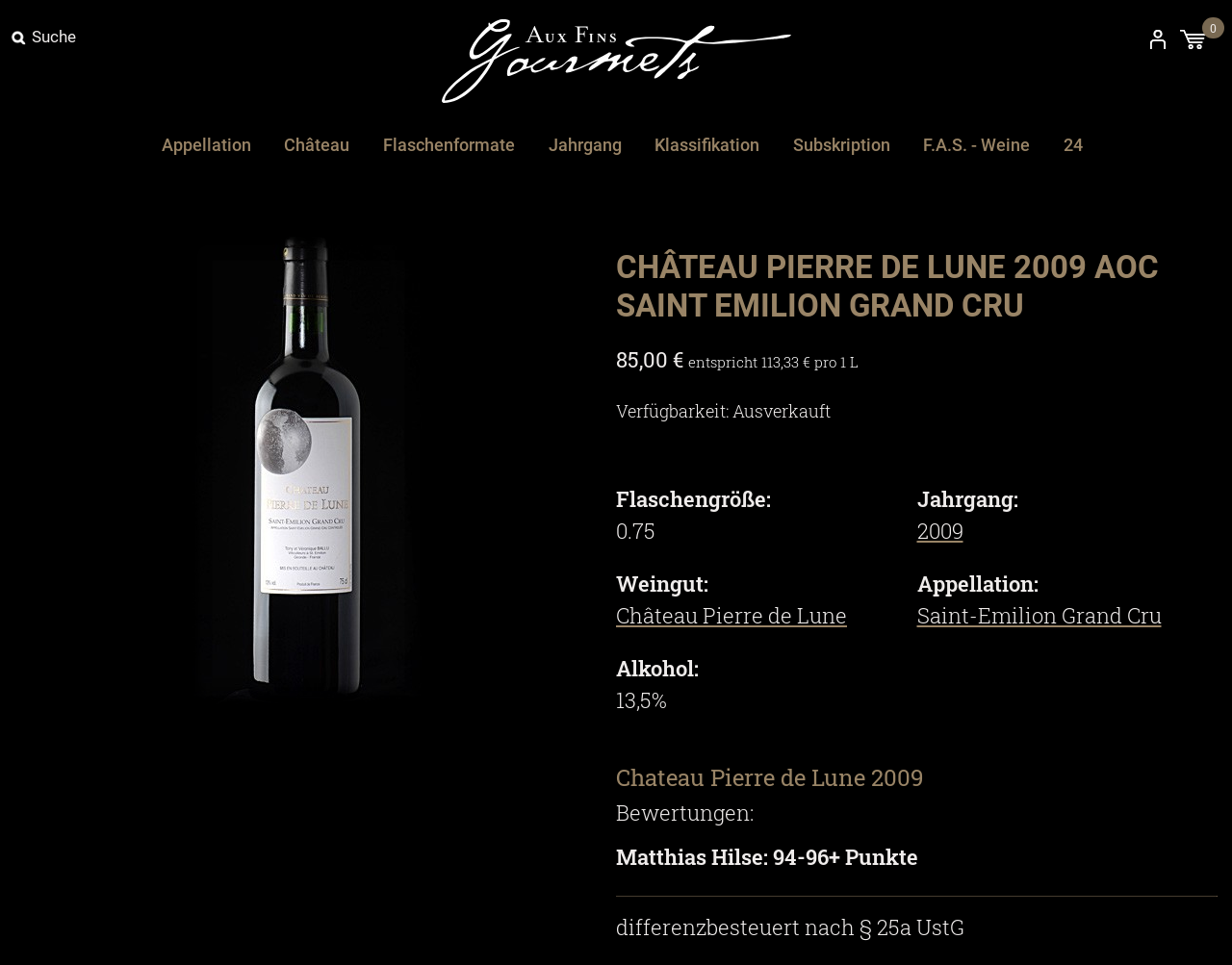Using the information shown in the image, answer the question with as much detail as possible: What is the price of Château Pierre de Lune 2009?

I found the price of Château Pierre de Lune 2009 by looking at the StaticText element with the text '85,00 €' which is located below the heading 'CHÂTEAU PIERRE DE LUNE 2009 AOC SAINT EMILION GRAND CRU'.